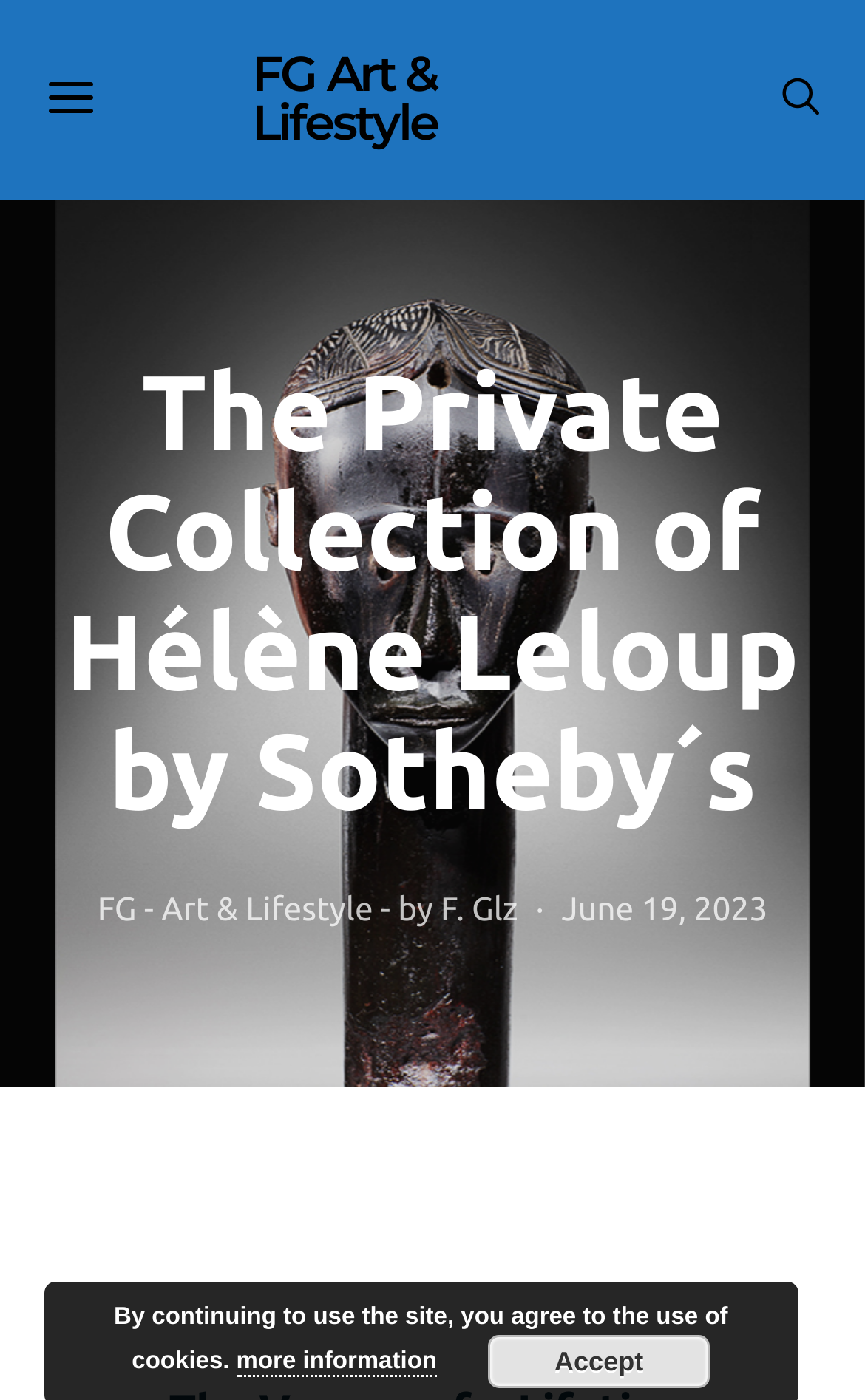What is the name of the collection?
Using the image, respond with a single word or phrase.

Hélène Leloup